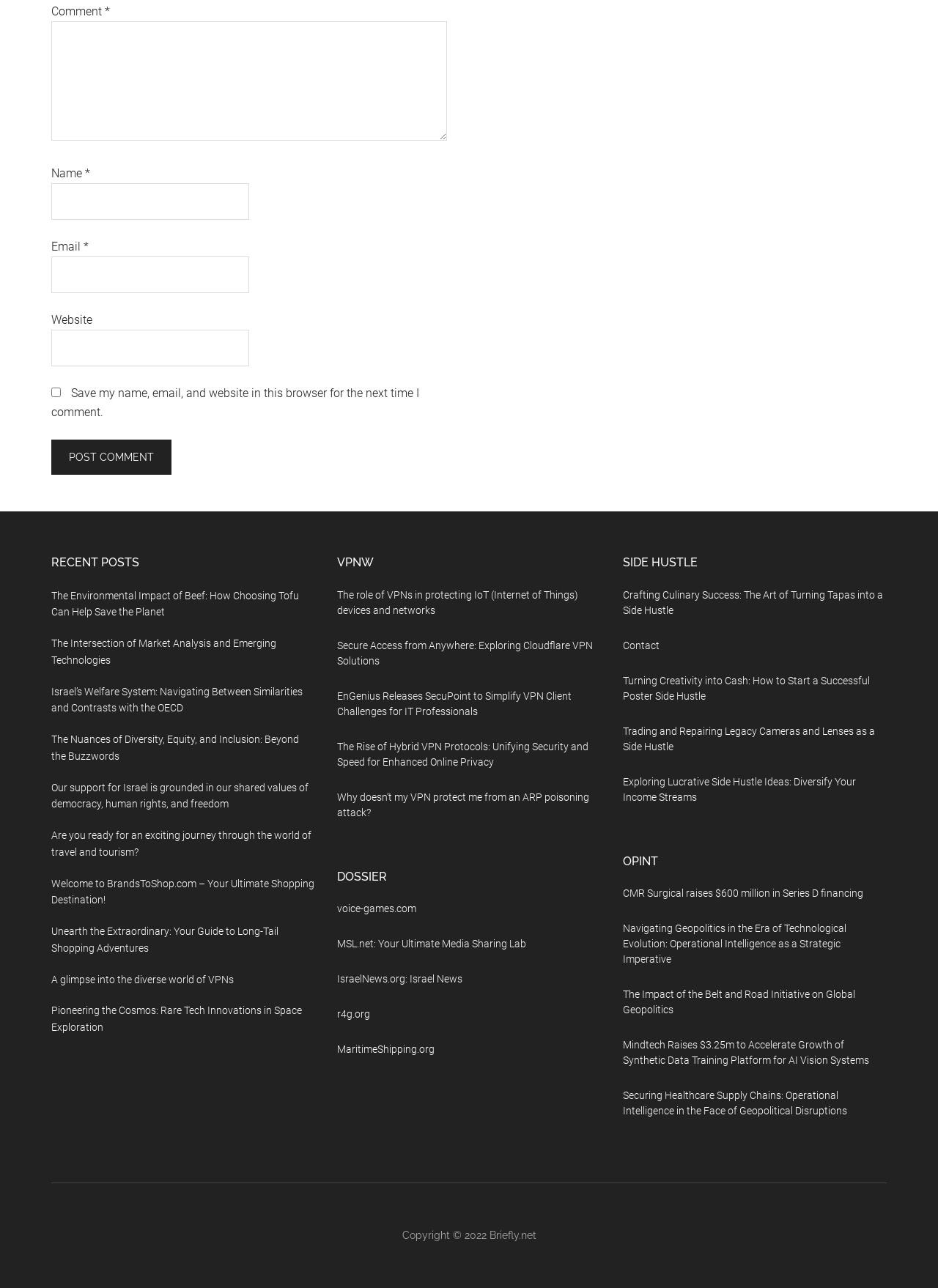What is the copyright year mentioned at the bottom of the webpage?
Give a detailed explanation using the information visible in the image.

I found a 'Copyright © 2022' statement at the bottom of the webpage, indicating that the copyright year is 2022.